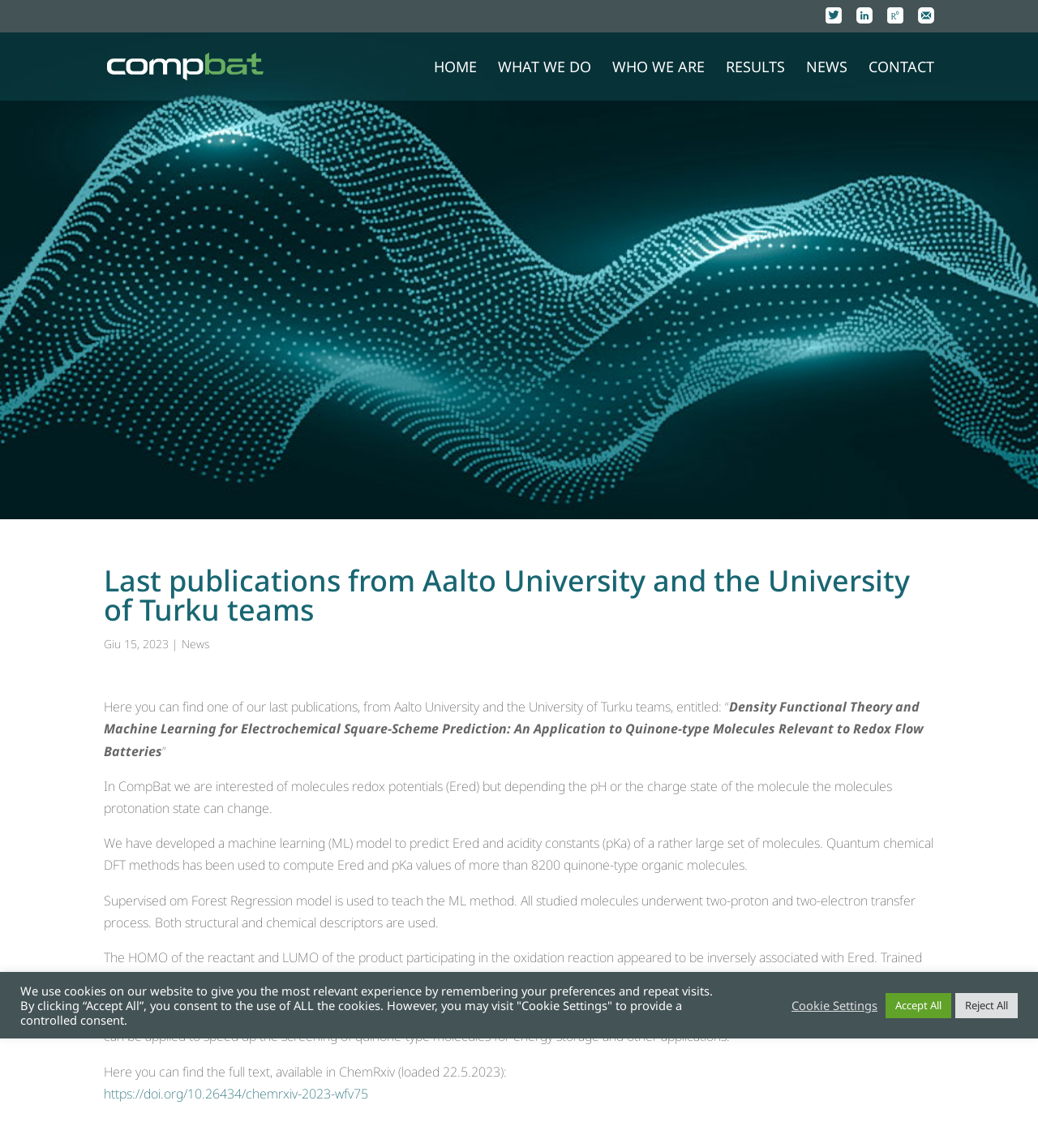Please find and give the text of the main heading on the webpage.

Last publications from Aalto University and the University of Turku teams